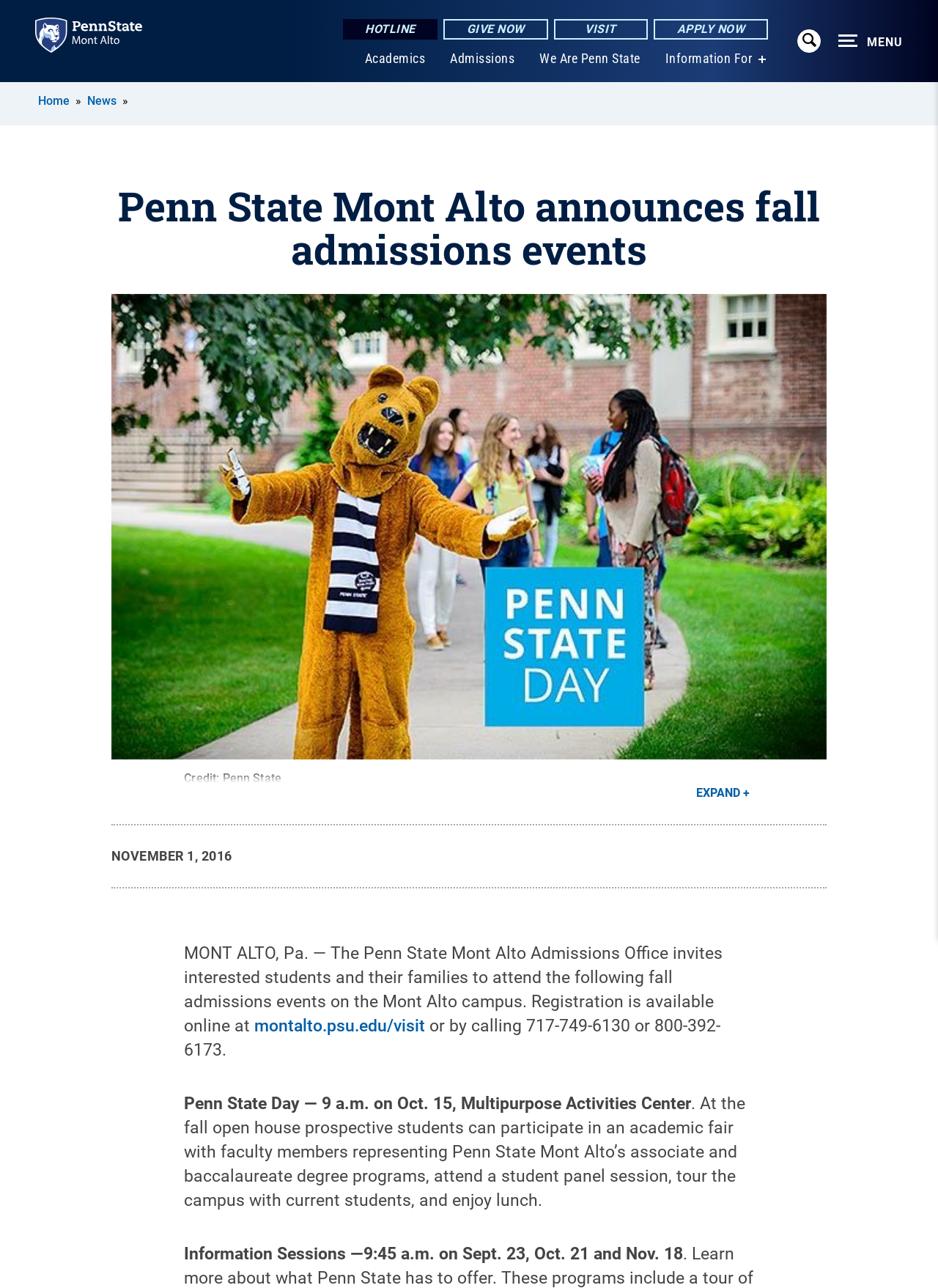Please locate the bounding box coordinates of the element's region that needs to be clicked to follow the instruction: "Click the 'HOTLINE' link". The bounding box coordinates should be provided as four float numbers between 0 and 1, i.e., [left, top, right, bottom].

[0.366, 0.015, 0.466, 0.031]